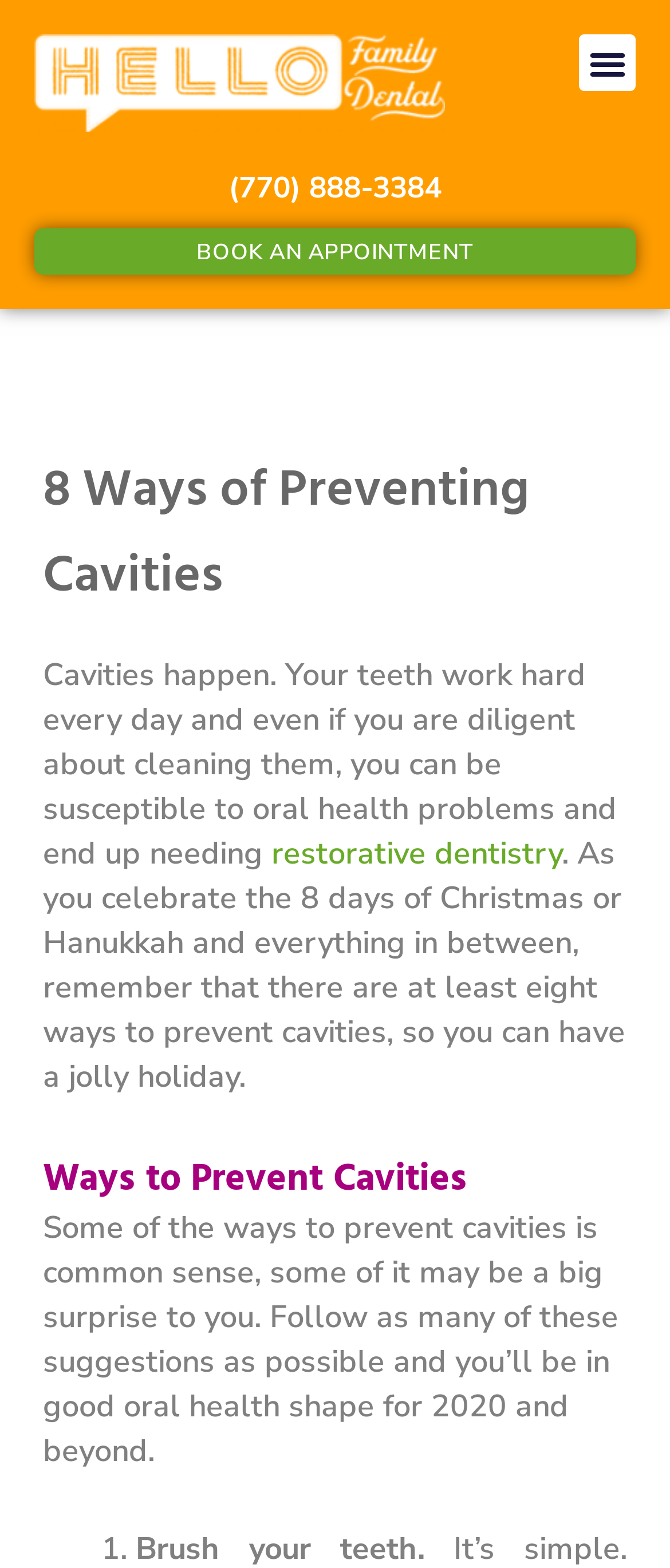How many ways to prevent cavities are mentioned?
Based on the visual content, answer with a single word or a brief phrase.

At least 8